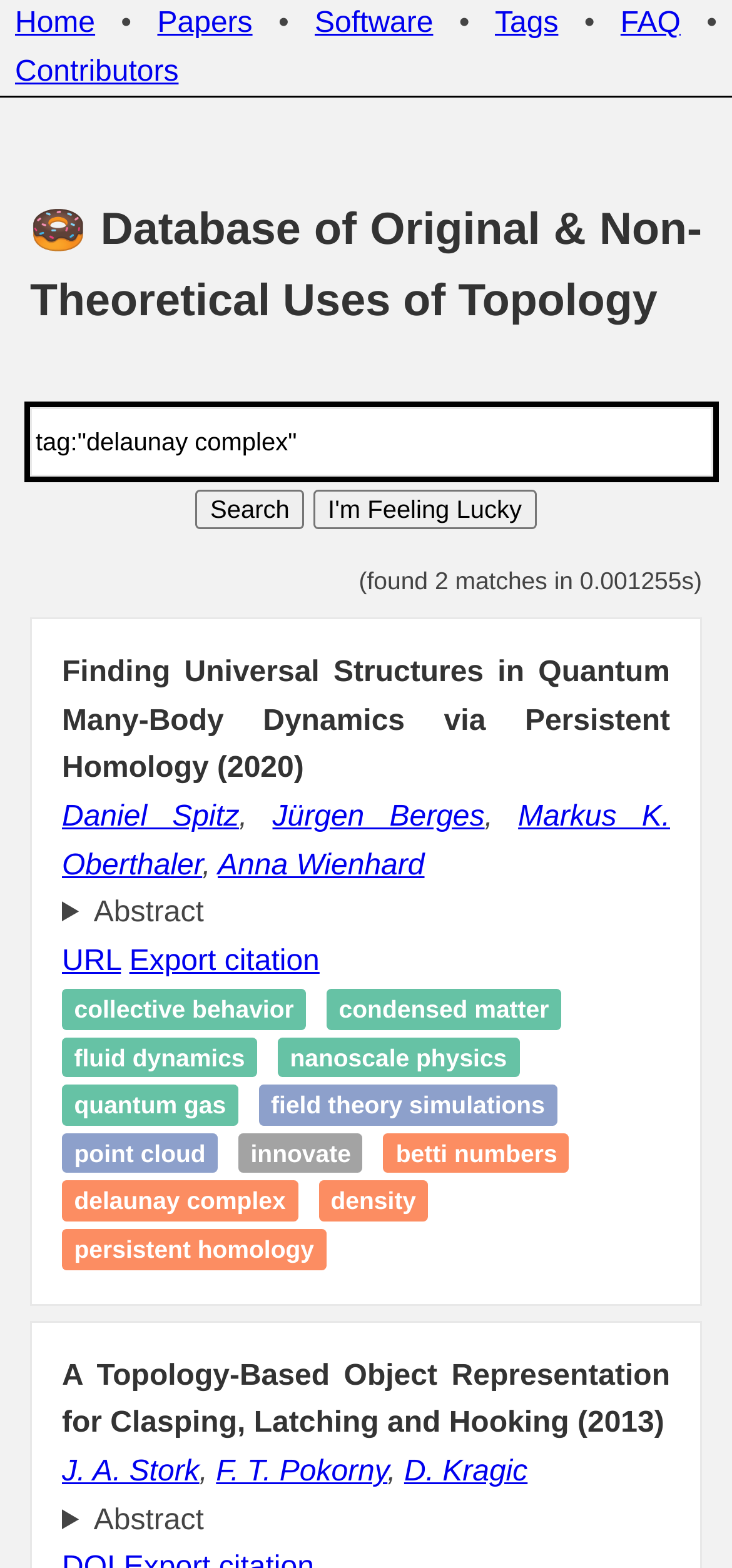Please give the bounding box coordinates of the area that should be clicked to fulfill the following instruction: "Click on the 'Papers' link". The coordinates should be in the format of four float numbers from 0 to 1, i.e., [left, top, right, bottom].

[0.215, 0.005, 0.345, 0.025]